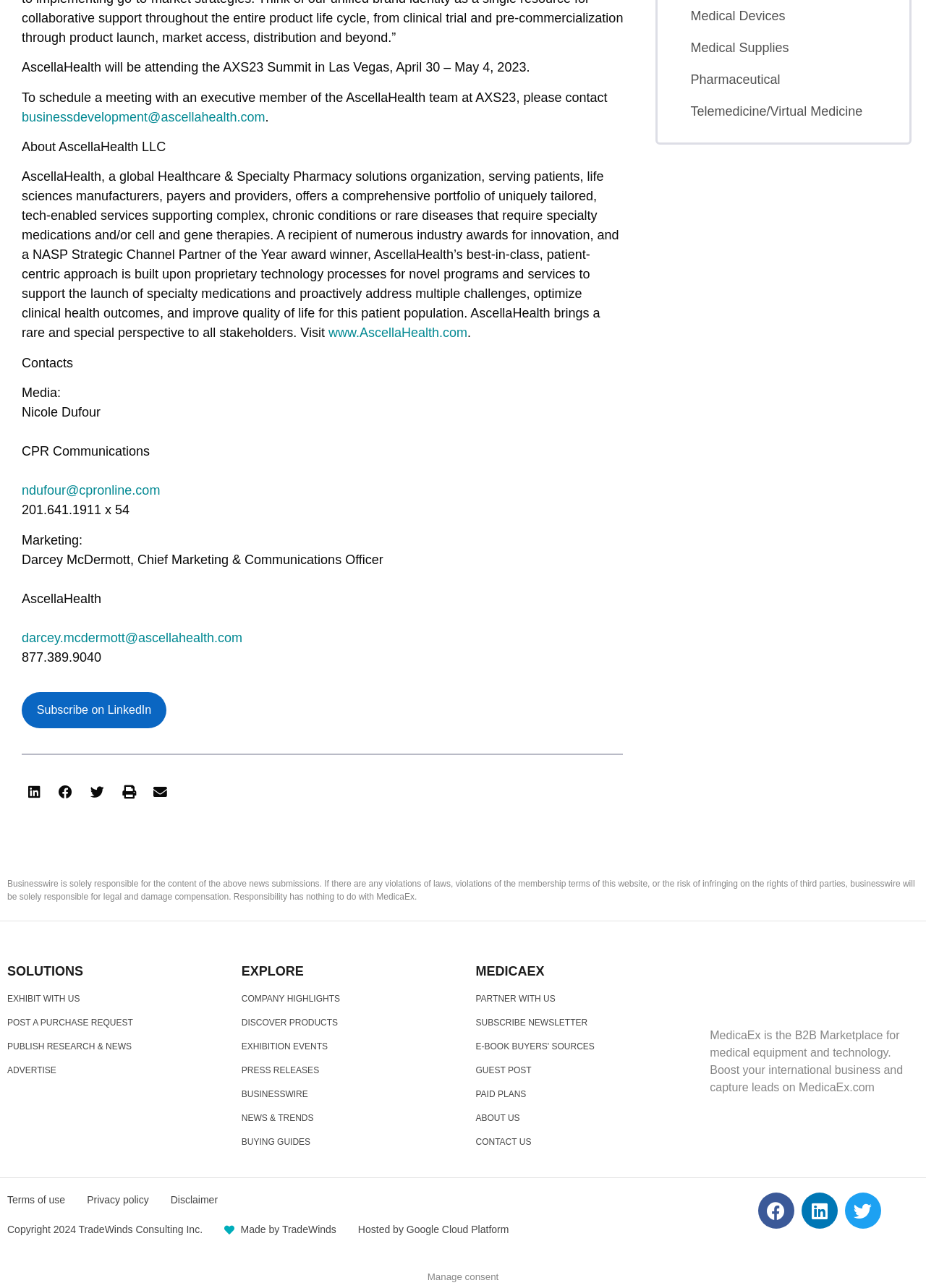What is the purpose of the 'Share on' buttons?
Utilize the information in the image to give a detailed answer to the question.

The 'Share on' buttons, including 'Share on LinkedIn', 'Share on Facebook', 'Share on Twitter', 'Share on Print', and 'Share on Email', are likely used to share the content of the webpage on various social media platforms or via email, allowing users to easily disseminate the information.